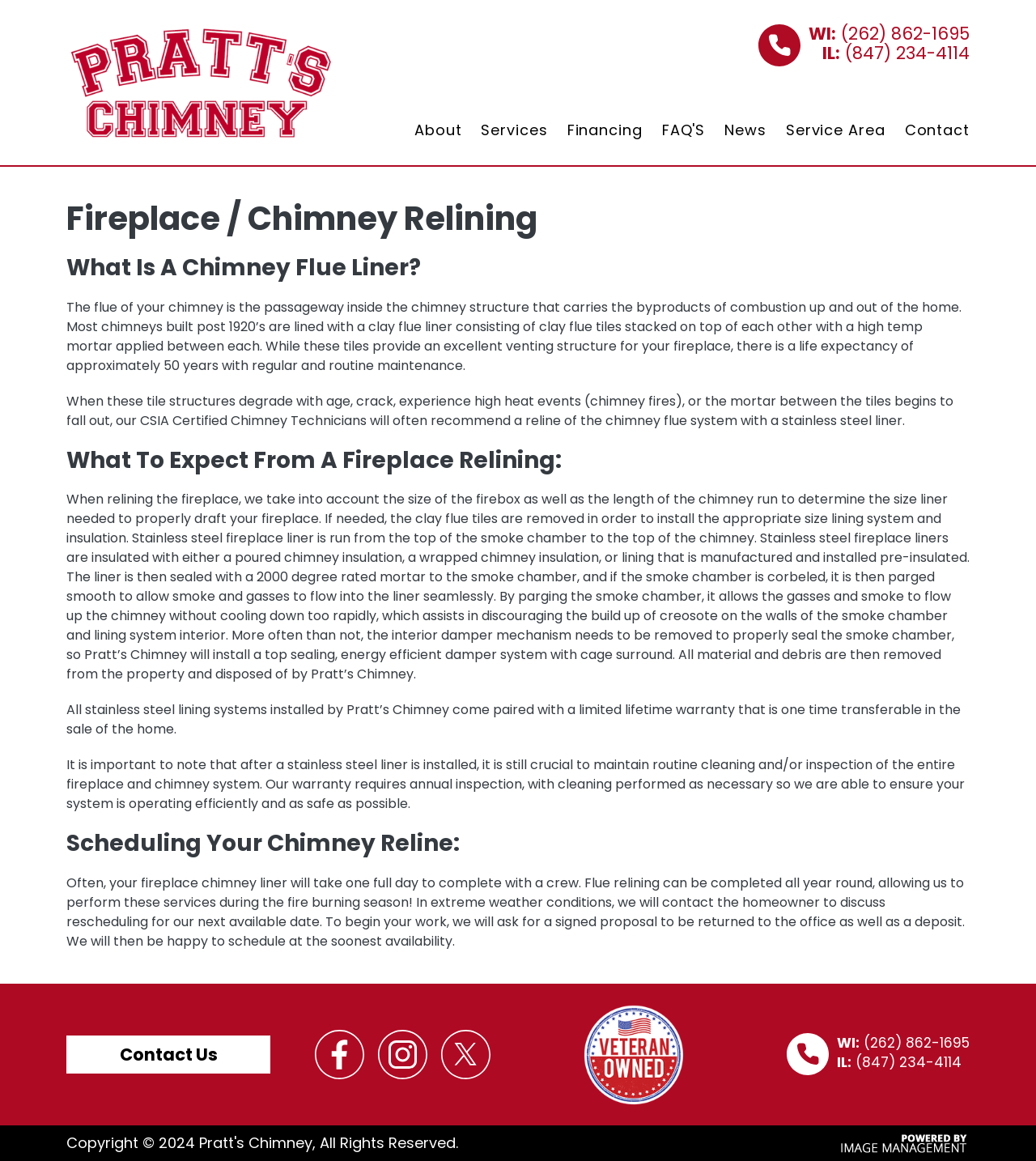Extract the top-level heading from the webpage and provide its text.

Fireplace / Chimney Relining